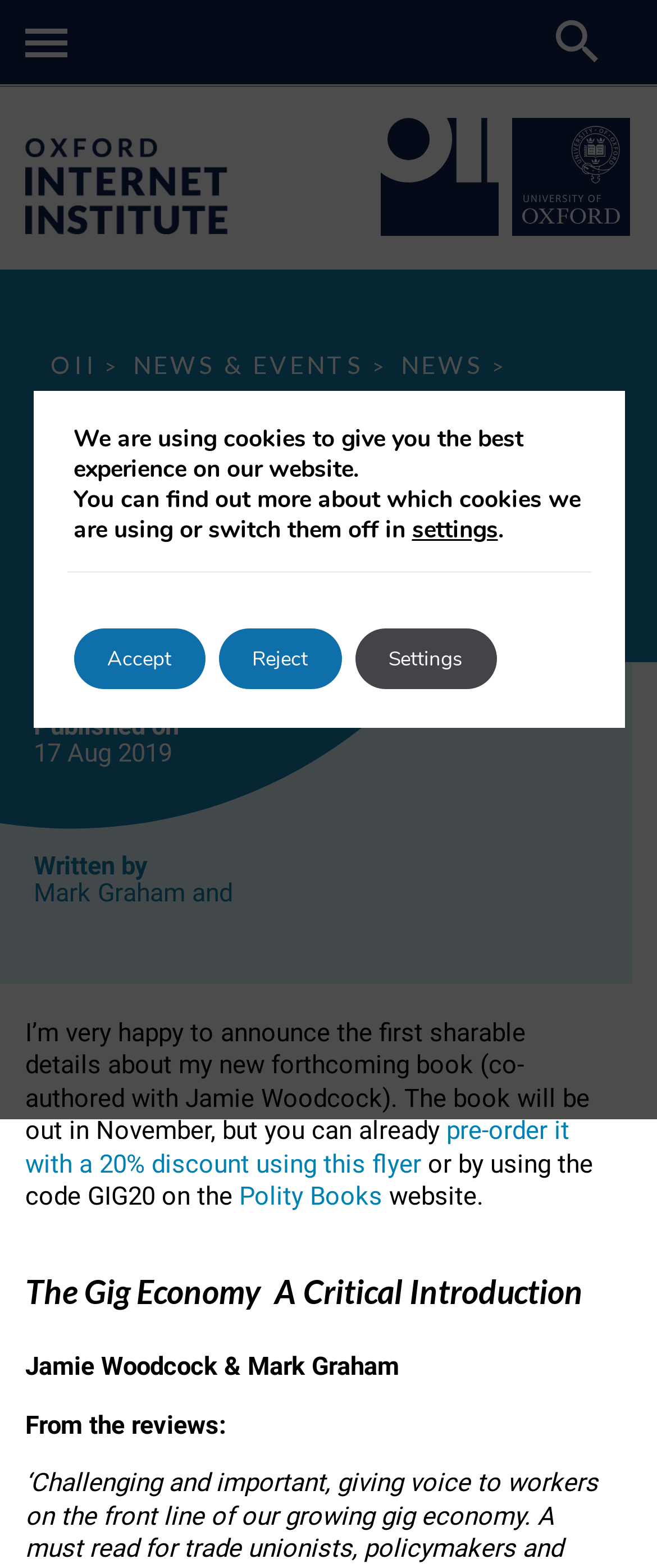Find the UI element described as: "Polity Books" and predict its bounding box coordinates. Ensure the coordinates are four float numbers between 0 and 1, [left, top, right, bottom].

[0.364, 0.754, 0.582, 0.773]